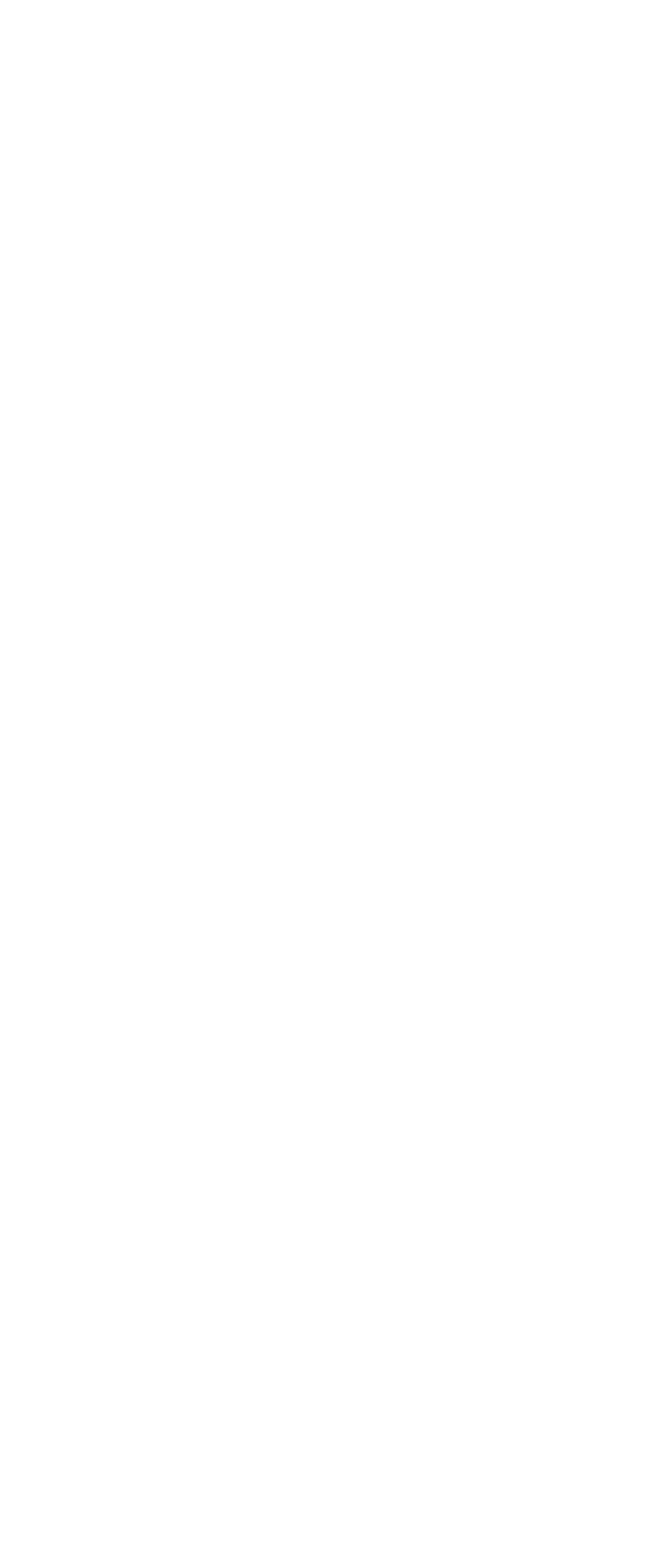What is the first step to activate GAM?
Using the information from the image, answer the question thoroughly.

I found this answer by reading the text on the webpage, which states 'To activate GAM in your Knowledge Base, you have just to set the Enable Integrated Security property to True.'